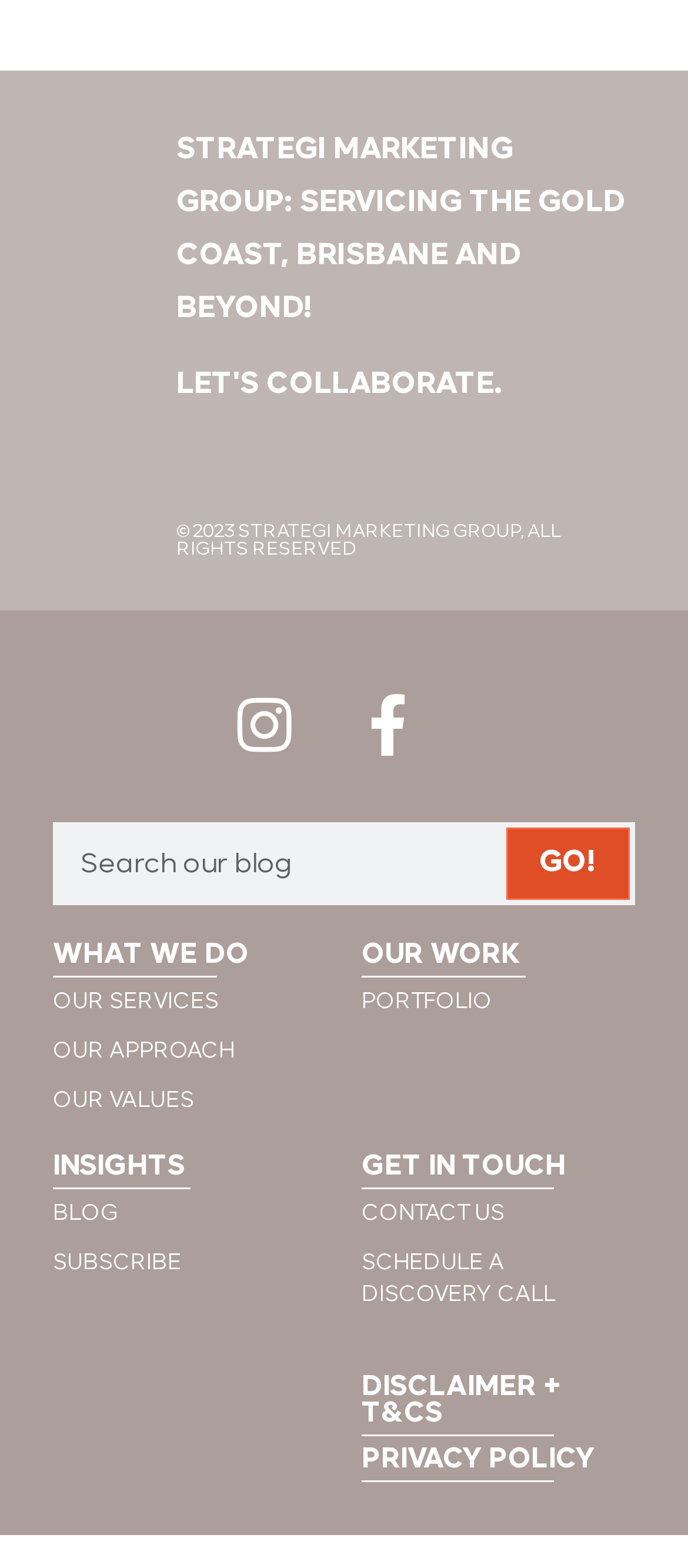Provide the bounding box coordinates of the HTML element described as: "SCHEDULE A DISCOVERY CALL". The bounding box coordinates should be four float numbers between 0 and 1, i.e., [left, top, right, bottom].

[0.526, 0.795, 0.923, 0.836]